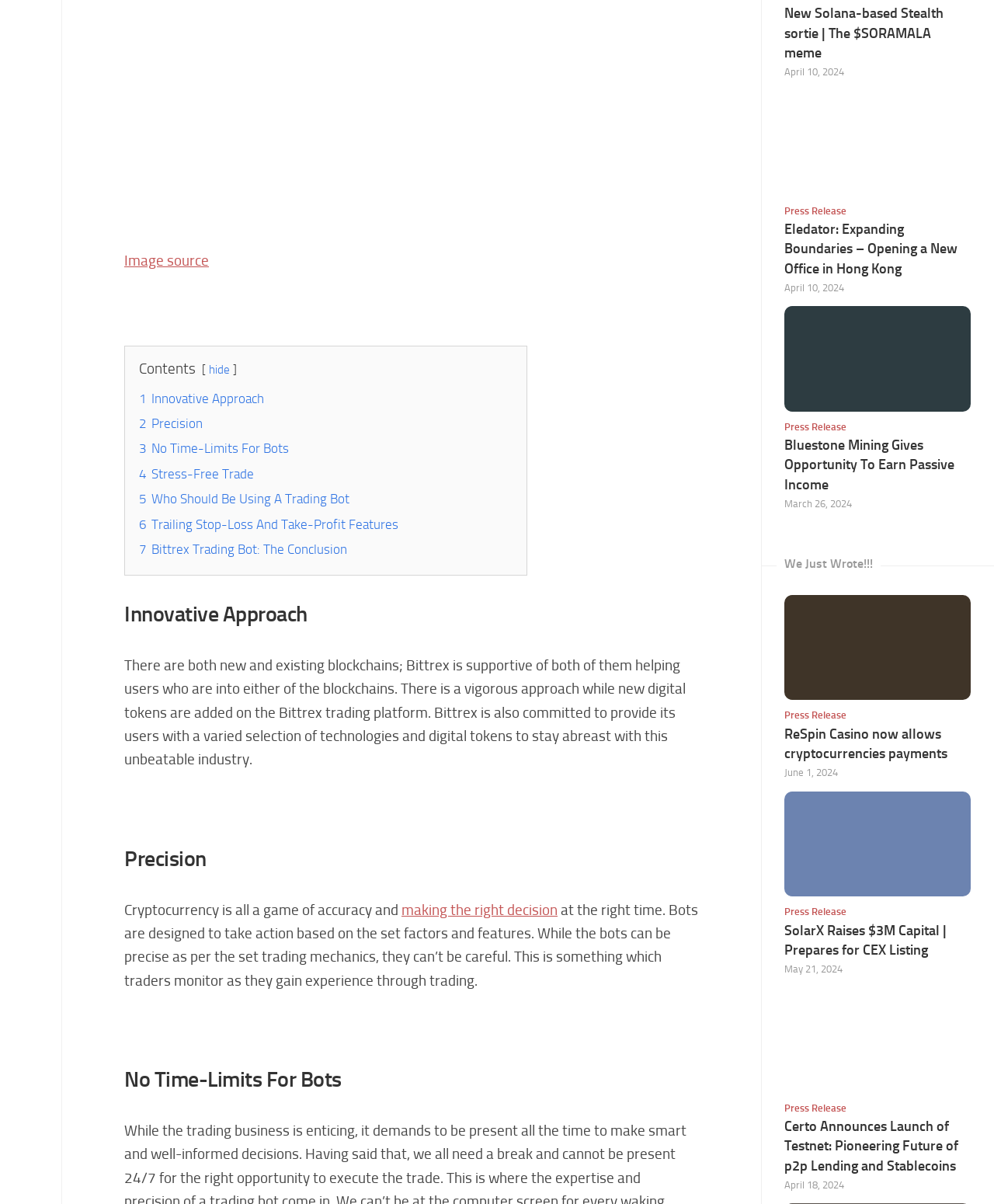Point out the bounding box coordinates of the section to click in order to follow this instruction: "Click on '1 Innovative Approach'".

[0.14, 0.324, 0.266, 0.337]